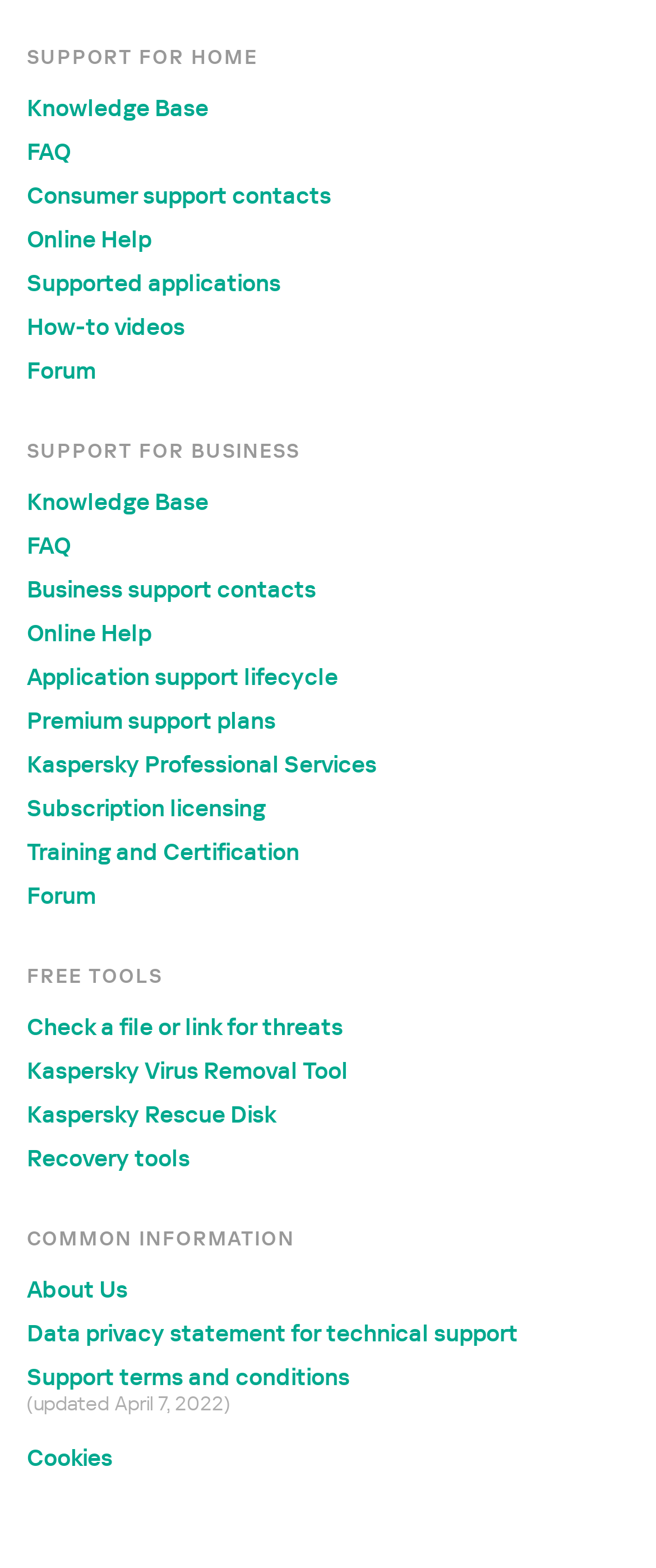Could you provide the bounding box coordinates for the portion of the screen to click to complete this instruction: "Check a file or link for threats"?

[0.041, 0.647, 0.523, 0.664]